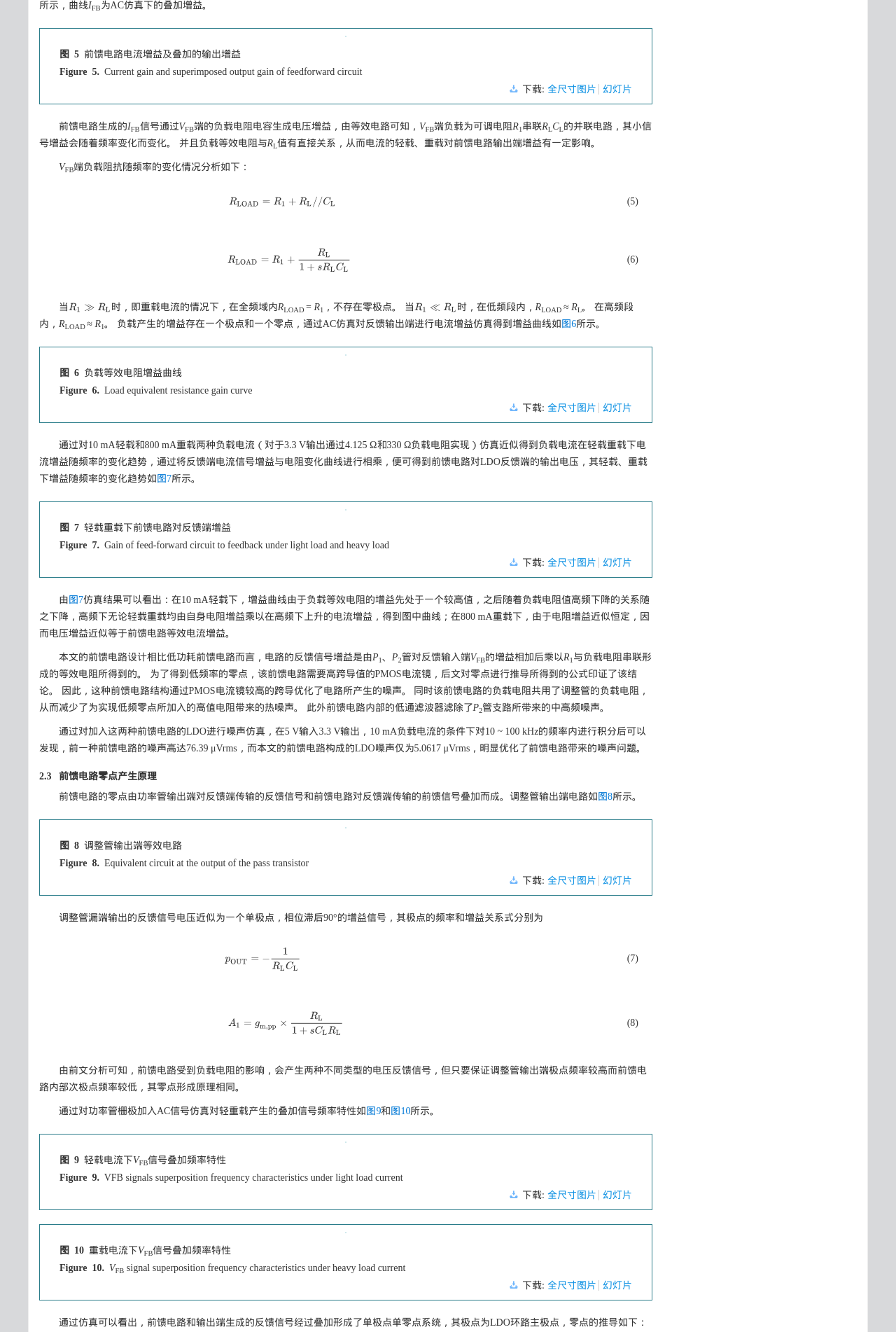Provide a thorough and detailed response to the question by examining the image: 
What is the subscript of the variable V?

I found the subscript of the variable V by looking at the text associated with the subscript element, which is 'FB'. This subscript is associated with the variable V in the equation.